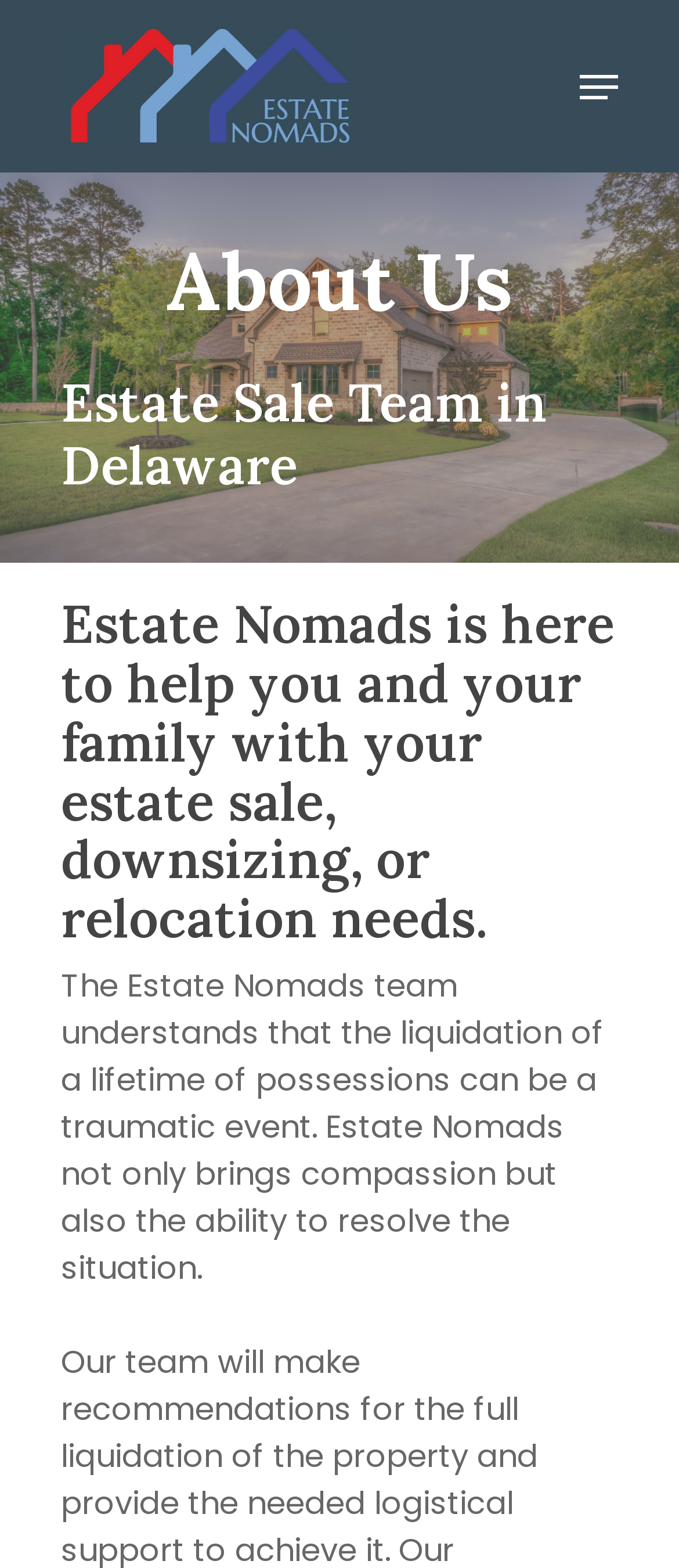Identify and provide the bounding box coordinates of the UI element described: "alt="Estate Nomads"". The coordinates should be formatted as [left, top, right, bottom], with each number being a float between 0 and 1.

[0.09, 0.013, 0.523, 0.097]